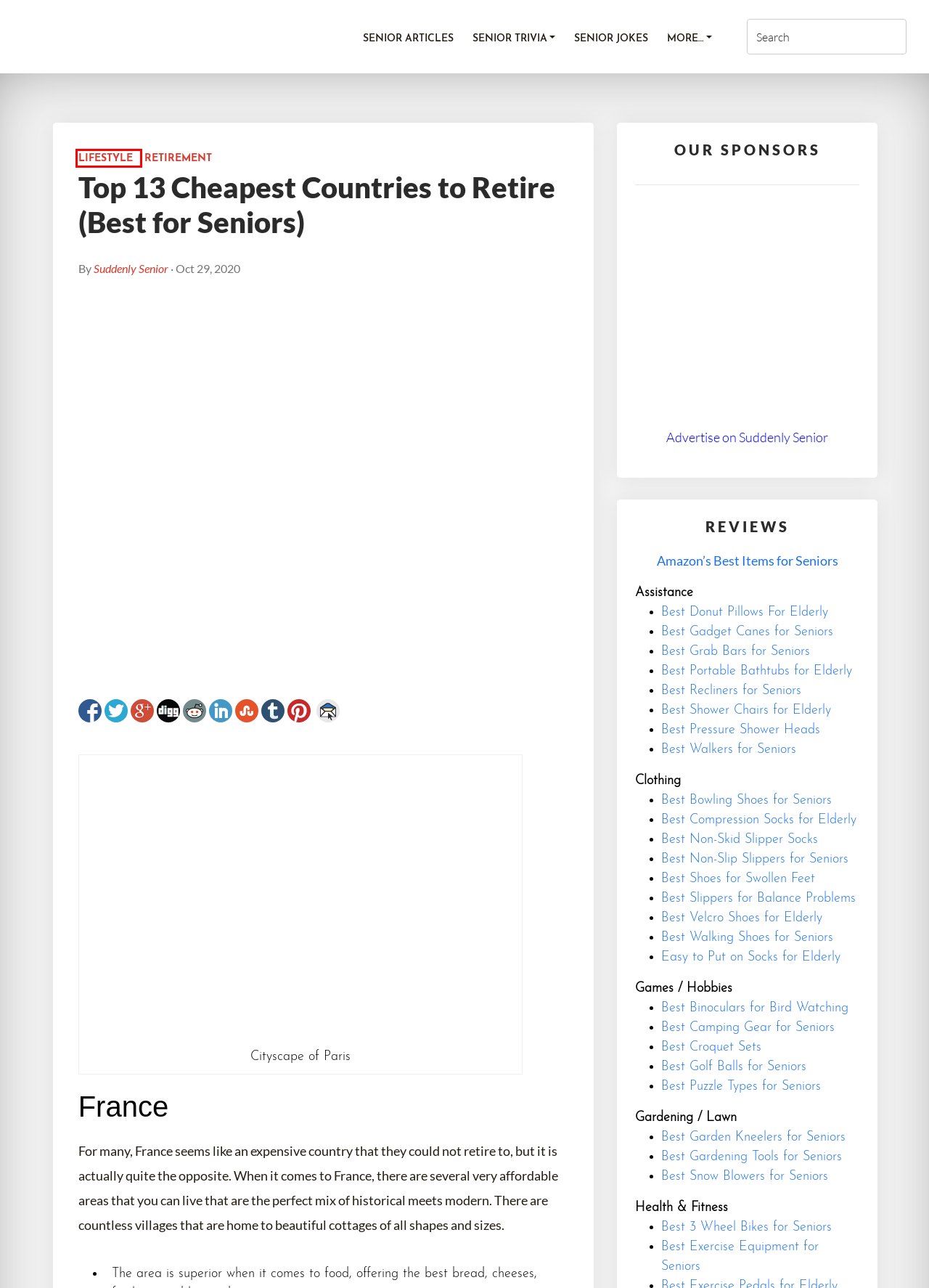After examining the screenshot of a webpage with a red bounding box, choose the most accurate webpage description that corresponds to the new page after clicking the element inside the red box. Here are the candidates:
A. Best Compression Socks for Elderly in 2024 - Suddenly Senior
B. Complete Buyers Guide to the Best Croquet Sets (2024 Review)
C. 10 Best Garden Kneelers for Seniors (Seats, Pads, and Stools) - Suddenly Senior
D. 10 Best Gardening Tools for Seniors: Our Elderly Favorites (2024) - Suddenly Senior
E. Top 10 Easy to Put on Socks for Elderly in 2024 & Buying Guide
F. Puzzles for Seniors: 11 Benefits of Playing with Puzzles - Suddenly Senior
G. 10 Best Non-Slip Slippers for Elderly Seniors (2024)
H. Lifestyle Archives - Suddenly Senior

H